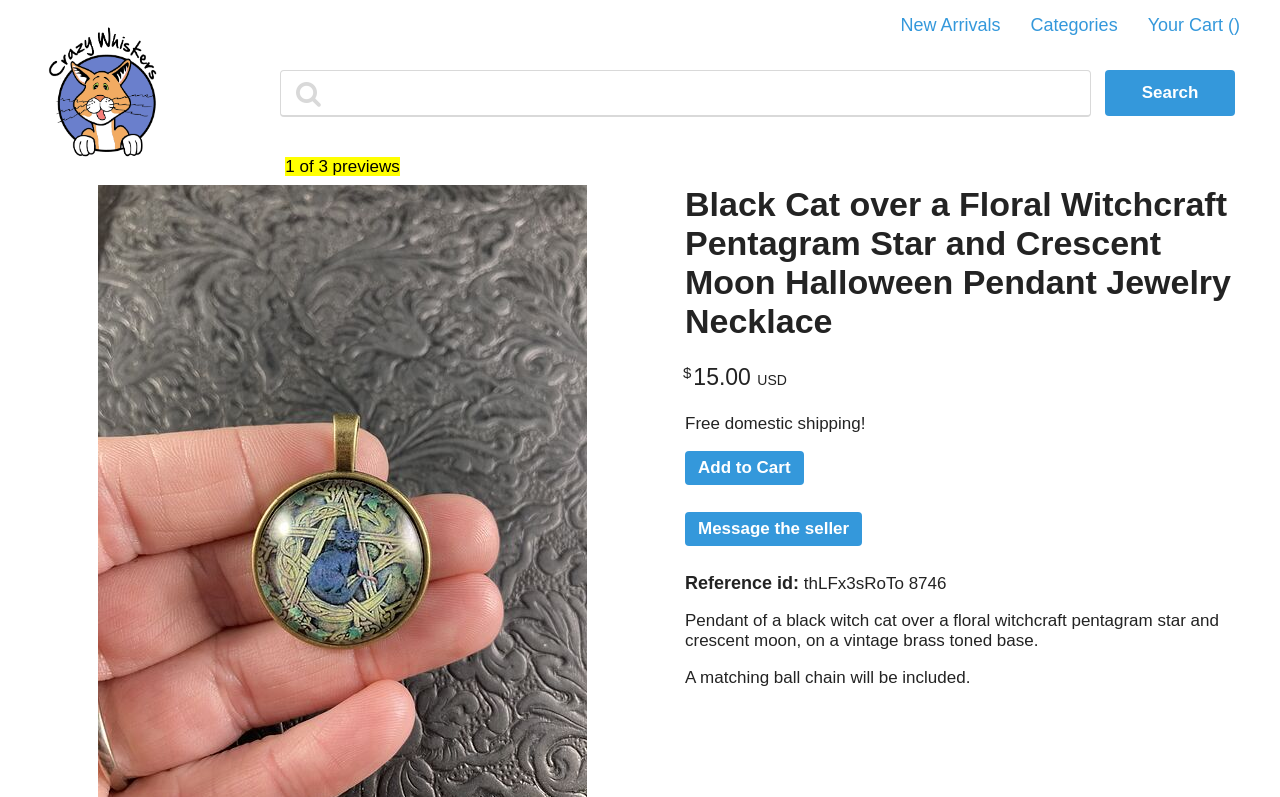Please identify the bounding box coordinates of the clickable element to fulfill the following instruction: "Click the 'Crazy Whiskers' link". The coordinates should be four float numbers between 0 and 1, i.e., [left, top, right, bottom].

[0.035, 0.031, 0.125, 0.208]